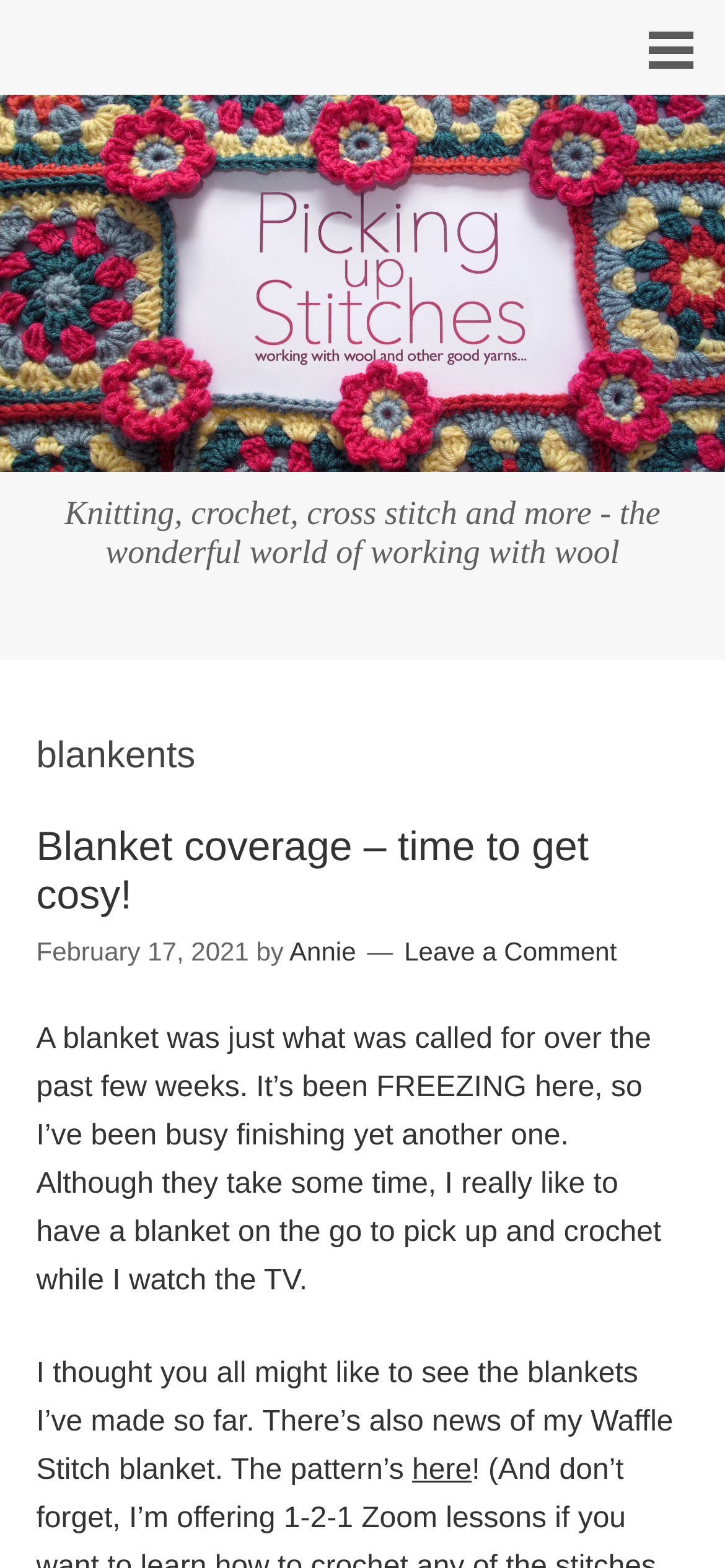Describe all significant elements and features of the webpage.

The webpage is an archive page for "blankents" on a blog called "Picking Up Stitches". At the top right corner, there is a link to an unknown page. Below that, the blog's title "Picking Up Stitches" is displayed prominently, accompanied by an image that spans the entire width of the page.

The main content of the page is divided into sections. The first section is a heading that describes the blog's theme, which is about knitting, crochet, cross stitch, and other crafts related to working with wool. 

Below the heading, there is a subheading "blankents" that serves as a category or tag for the blog posts. Under this subheading, there is a post titled "Blanket coverage – time to get cosy!" with a link to the full article. The post's metadata, including the date and time of publication, the author's name "Annie", and a link to leave a comment, are displayed below the title.

The main content of the post is a short paragraph that talks about the author's experience with making blankets during the cold weather. The text is followed by another paragraph that mentions the author's previous blankets and a link to a pattern for a Waffle Stitch blanket.